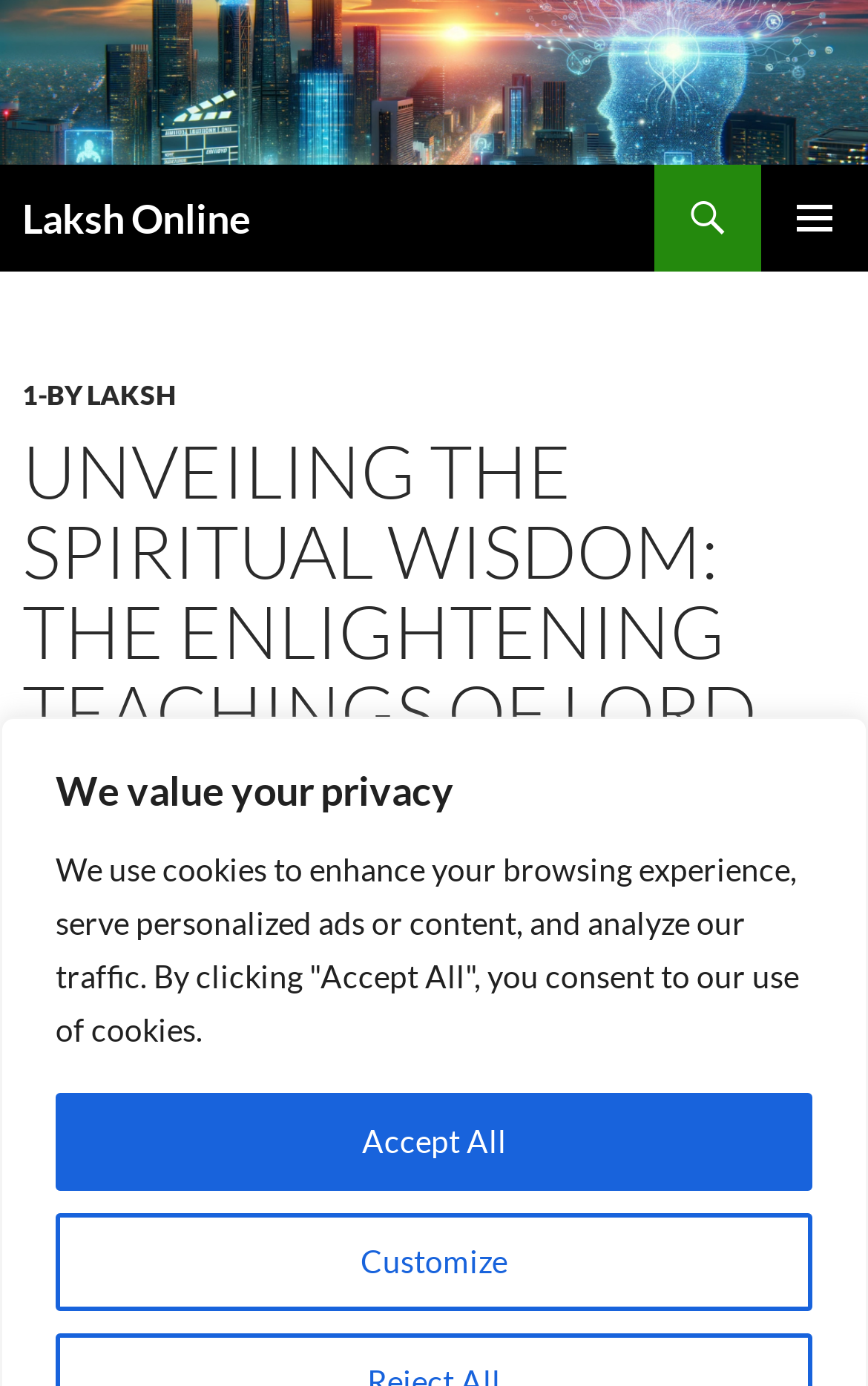What is the date of the article?
Please answer using one word or phrase, based on the screenshot.

December 26, 2023